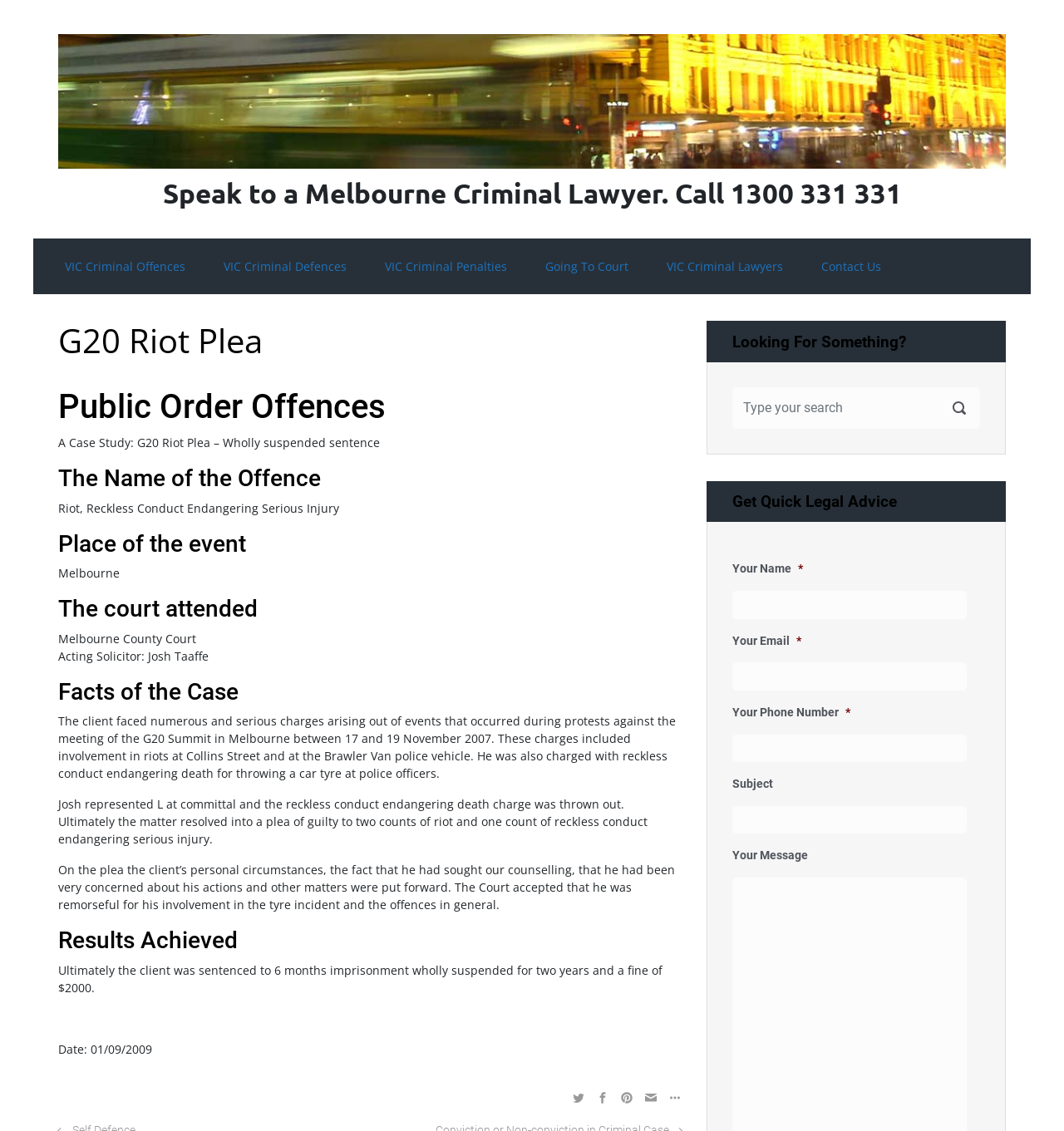Locate the bounding box coordinates of the segment that needs to be clicked to meet this instruction: "Fill in the 'Your Name' field".

[0.688, 0.522, 0.909, 0.547]